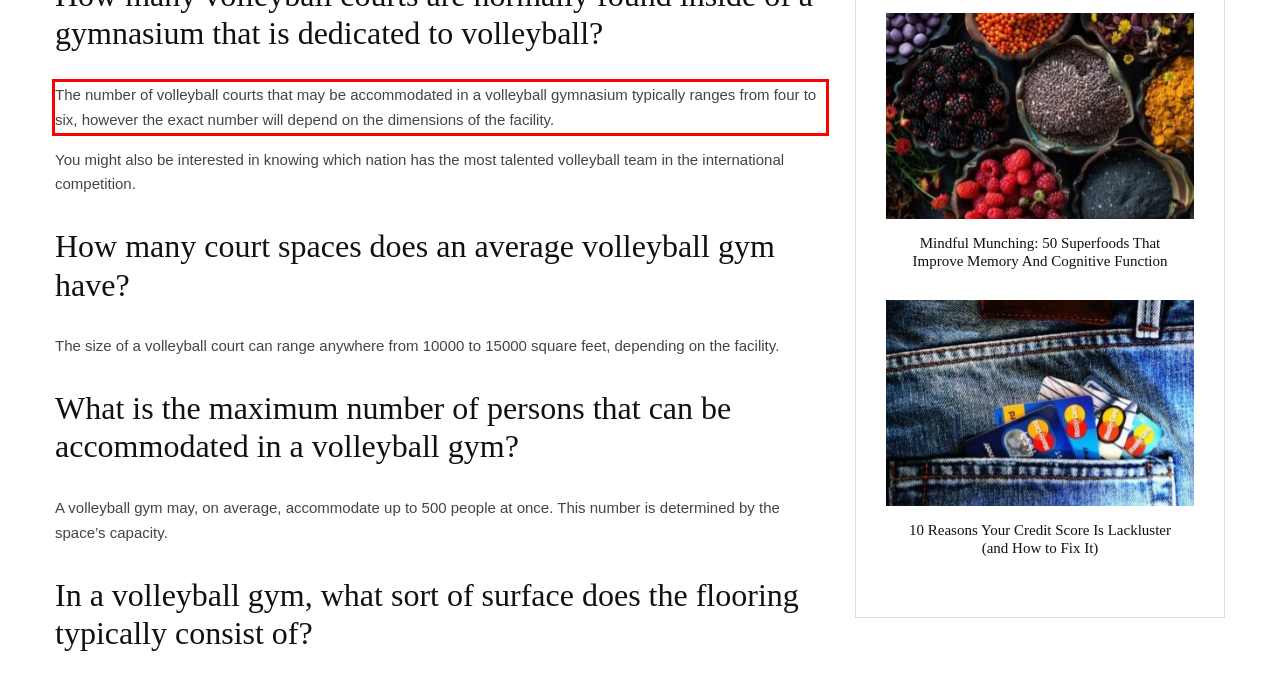Please identify and extract the text from the UI element that is surrounded by a red bounding box in the provided webpage screenshot.

The number of volleyball courts that may be accommodated in a volleyball gymnasium typically ranges from four to six, however the exact number will depend on the dimensions of the facility.